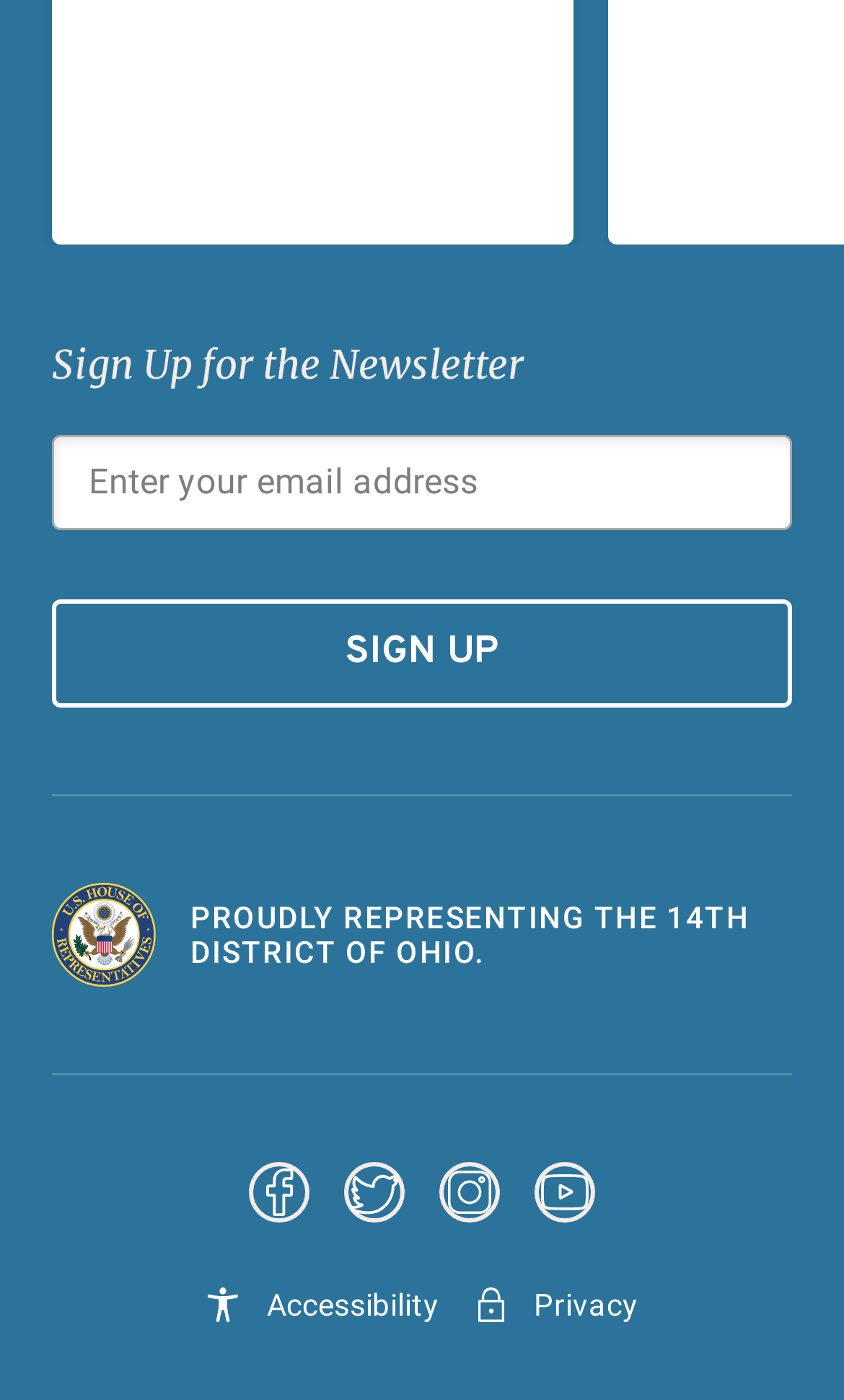Identify the bounding box coordinates of the region that needs to be clicked to carry out this instruction: "Enter email address". Provide these coordinates as four float numbers ranging from 0 to 1, i.e., [left, top, right, bottom].

[0.105, 0.32, 0.895, 0.369]